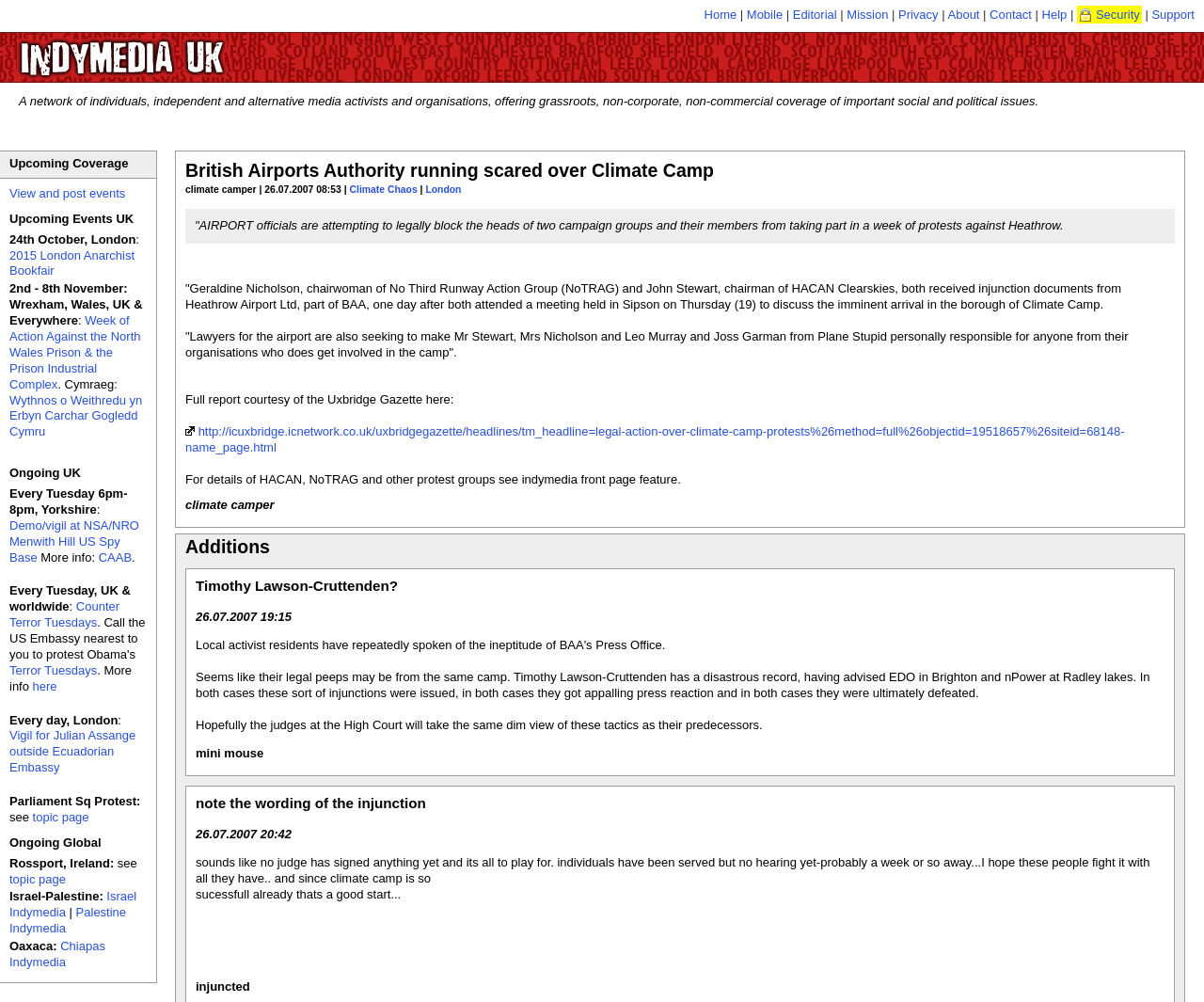Who are the individuals mentioned in the article?
Using the information from the image, answer the question thoroughly.

The individuals mentioned in the article can be found in the text content of the webpage, where it mentions their names and roles in the context of the Heathrow protests.